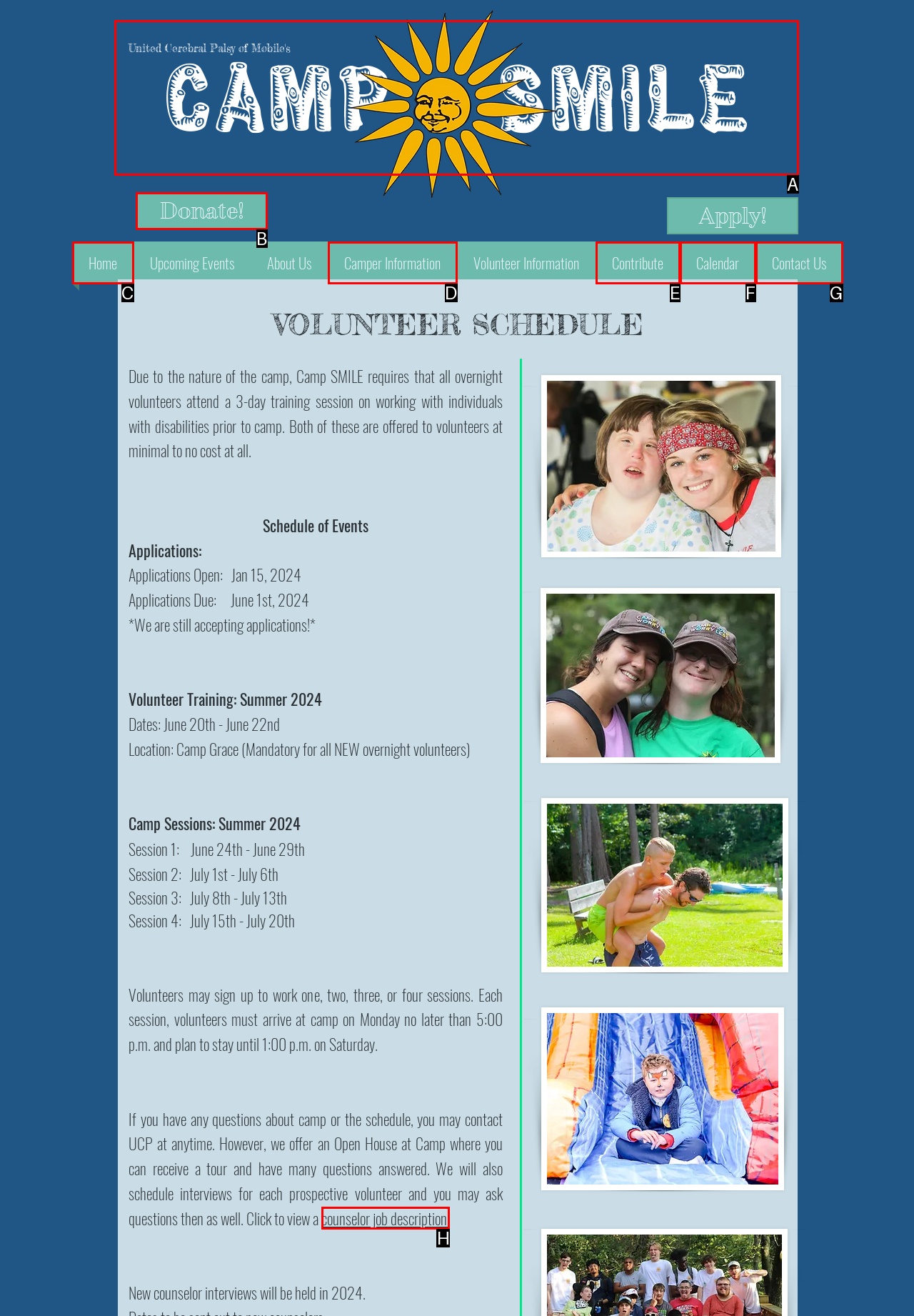Based on the choices marked in the screenshot, which letter represents the correct UI element to perform the task: View the counselor job description?

H